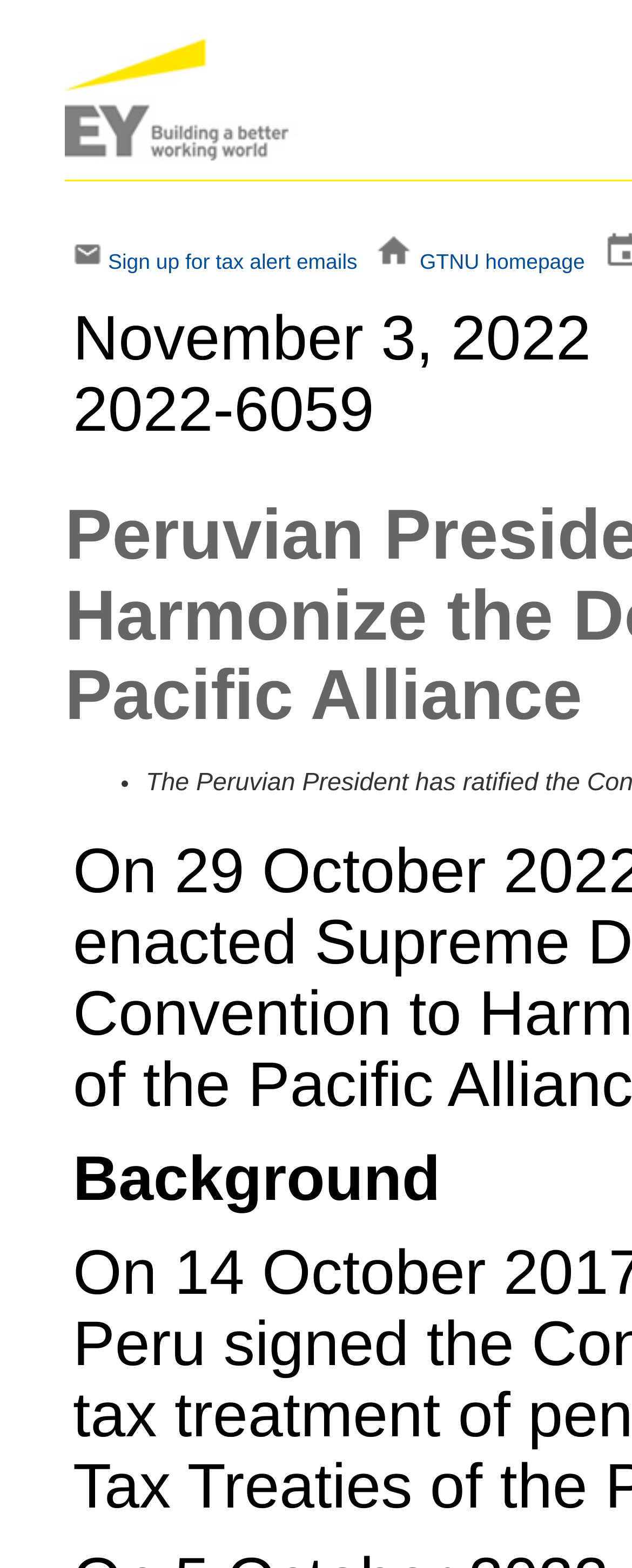Respond to the question below with a concise word or phrase:
How many links are present in the top navigation bar?

Three